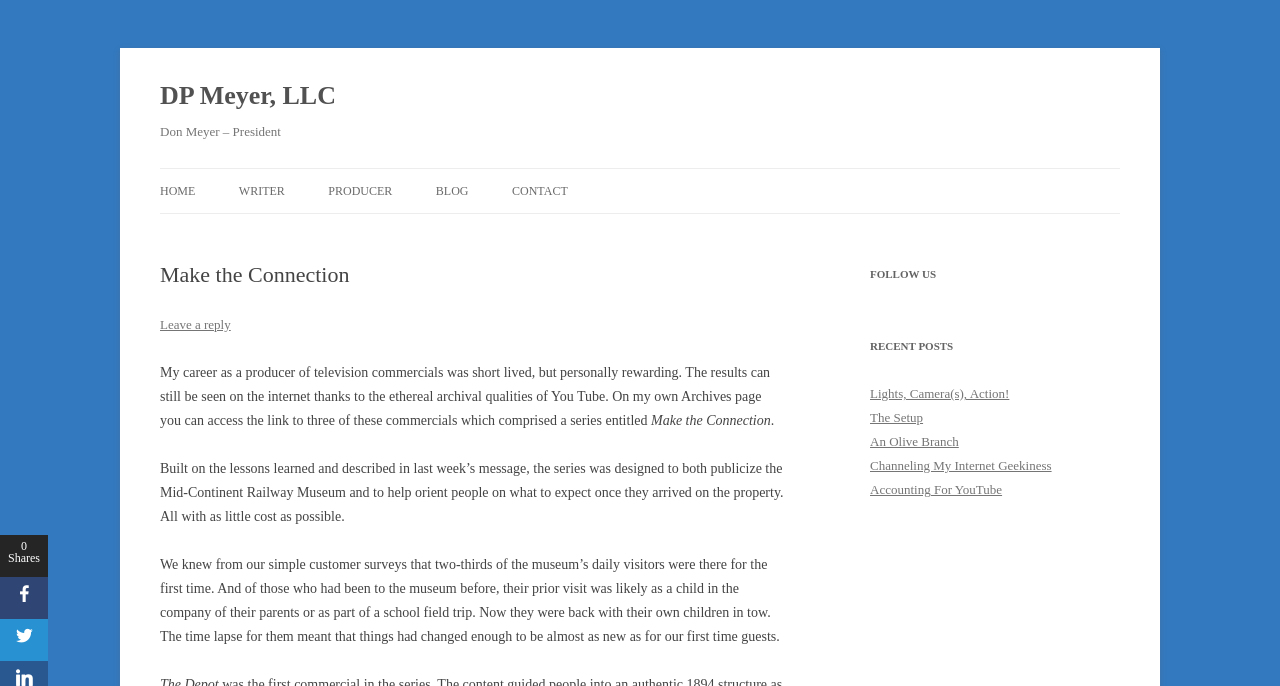Highlight the bounding box coordinates of the element you need to click to perform the following instruction: "Click the link to read the post 'Lights, Camera(s), Action!' ."

[0.68, 0.563, 0.789, 0.585]